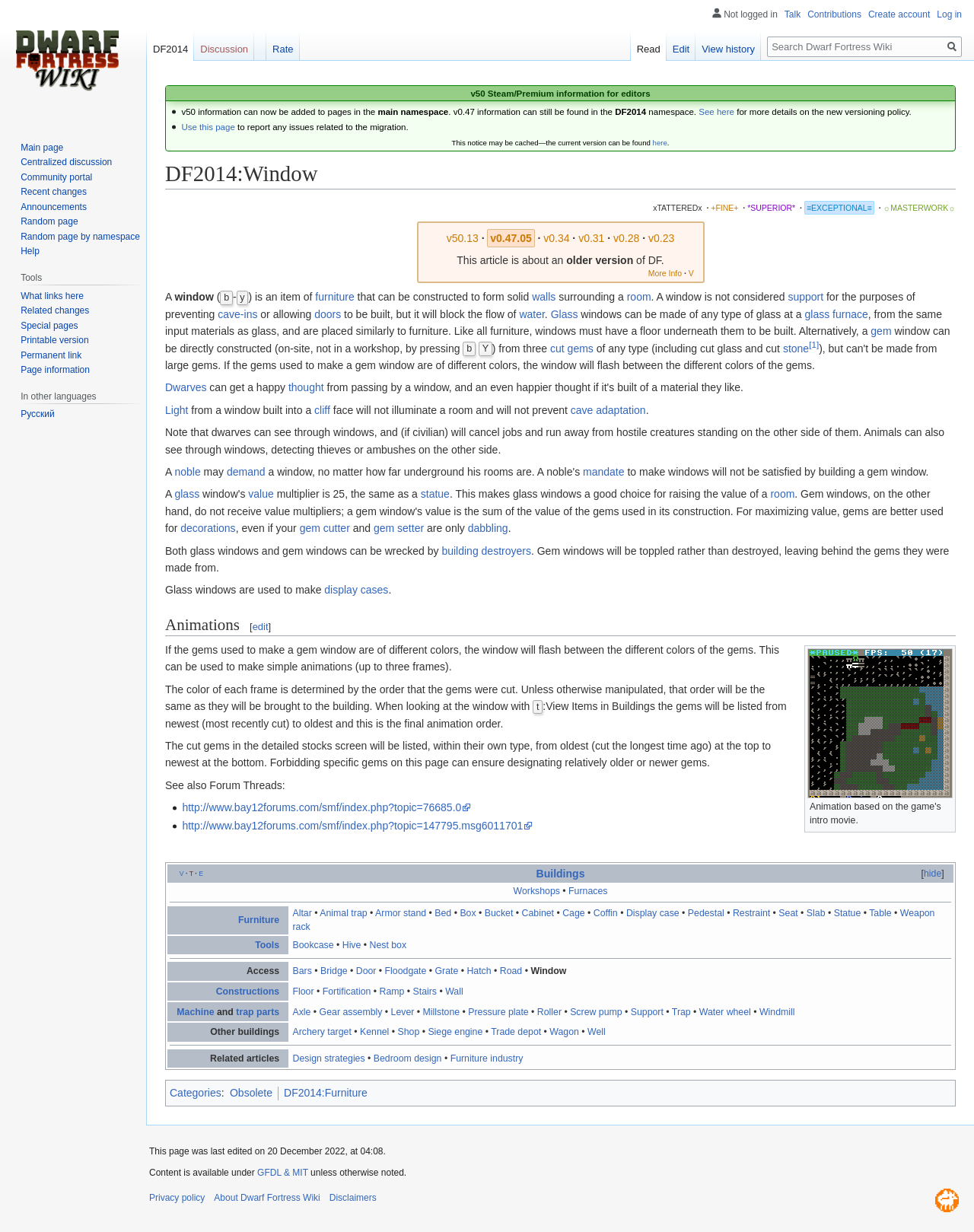Pinpoint the bounding box coordinates of the clickable element needed to complete the instruction: "View information about v50.13". The coordinates should be provided as four float numbers between 0 and 1: [left, top, right, bottom].

[0.458, 0.189, 0.491, 0.198]